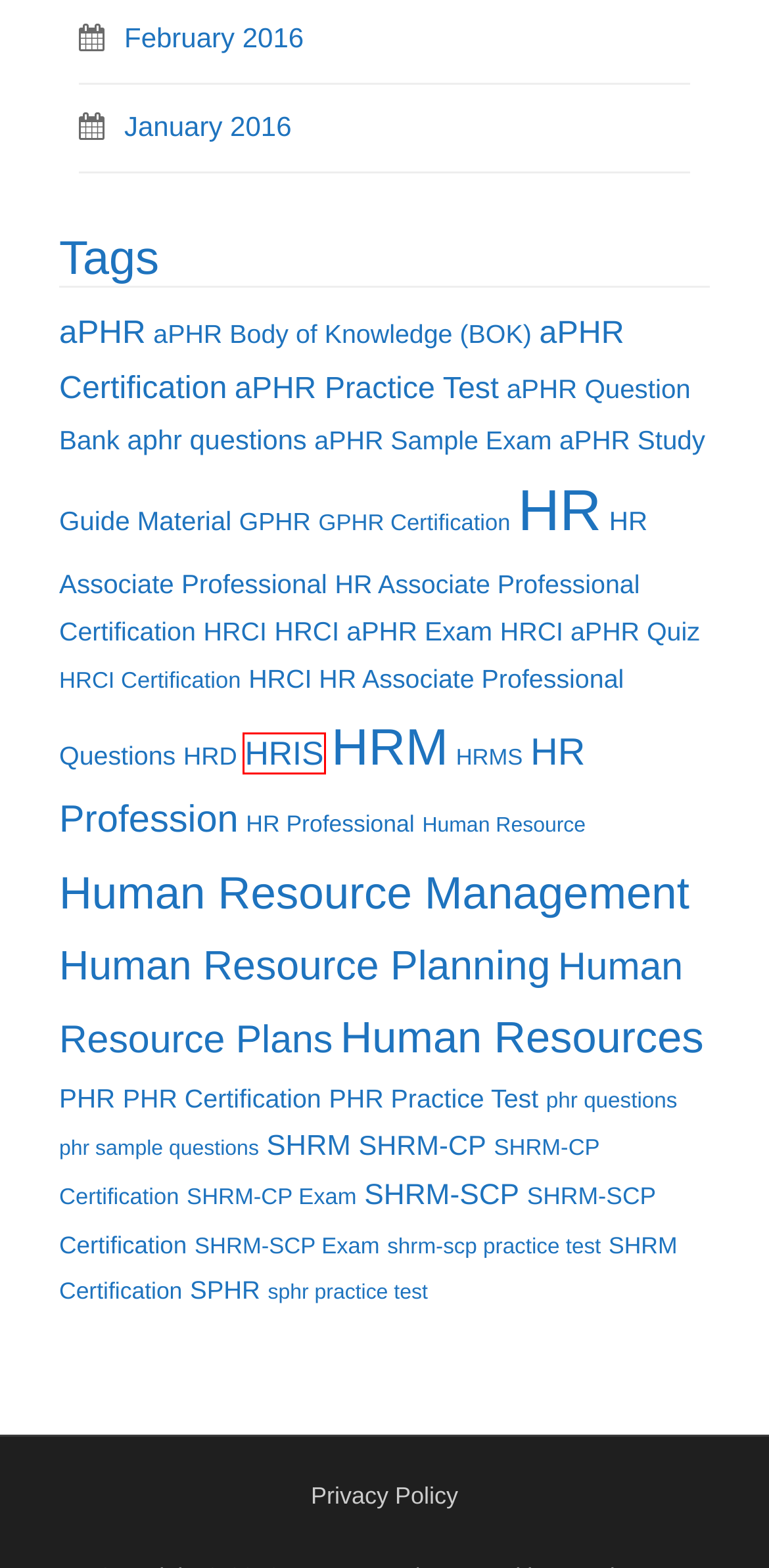You have a screenshot of a webpage with a red rectangle bounding box. Identify the best webpage description that corresponds to the new webpage after clicking the element within the red bounding box. Here are the candidates:
A. Human Resource Plans Archives - HRM Exam
B. shrm-scp practice test Archives - HRM Exam
C. HRCI aPHR Quiz Archives - HRM Exam
D. aphr questions Archives - HRM Exam
E. HR Profession Archives - HRM Exam
F. aPHR Question Bank Archives - HRM Exam
G. PHR Practice Test Archives - HRM Exam
H. HRIS Archives - HRM Exam

H